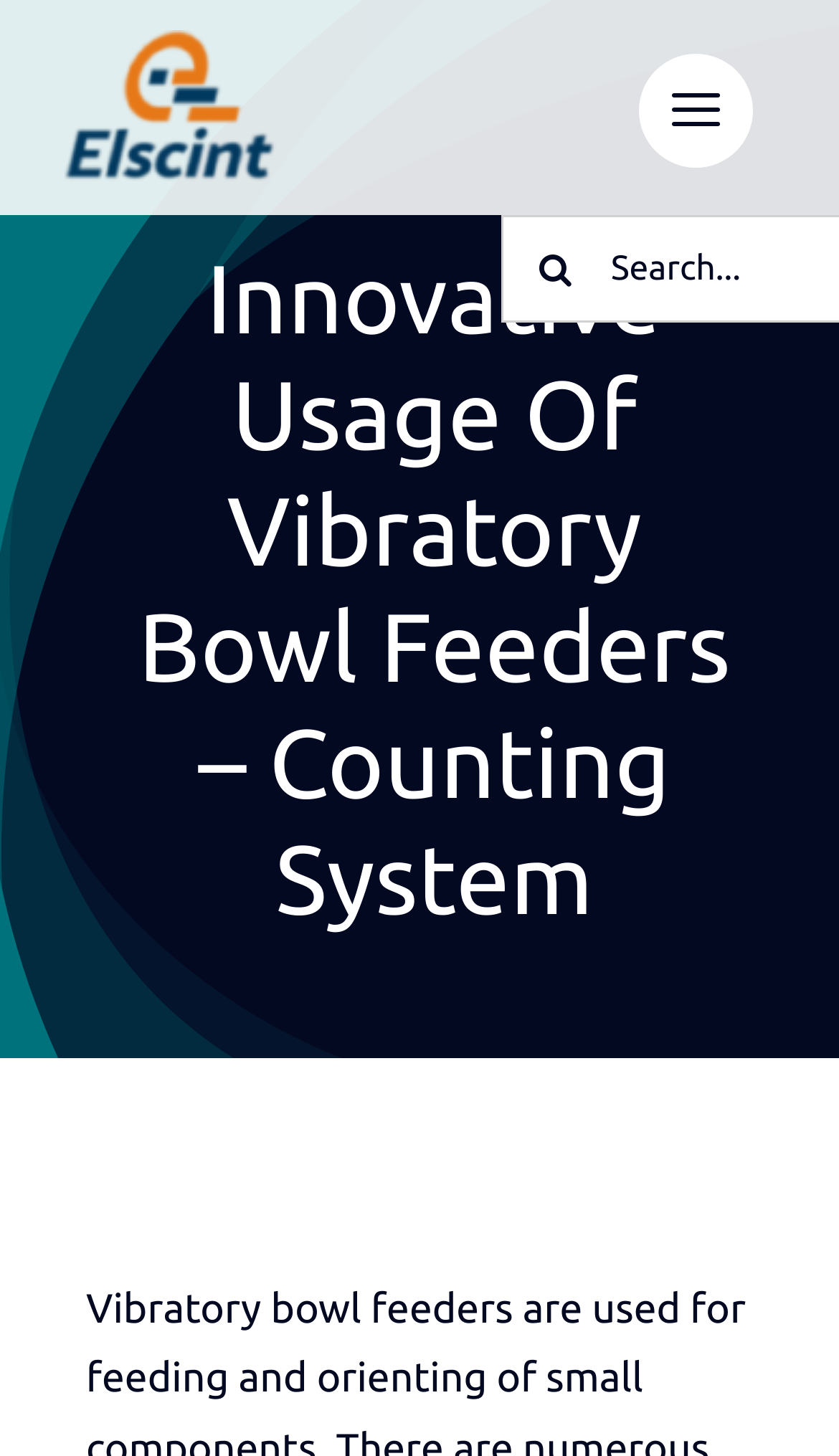Identify the bounding box coordinates for the UI element described as: "aria-label="Search" value=""".

[0.597, 0.148, 0.726, 0.222]